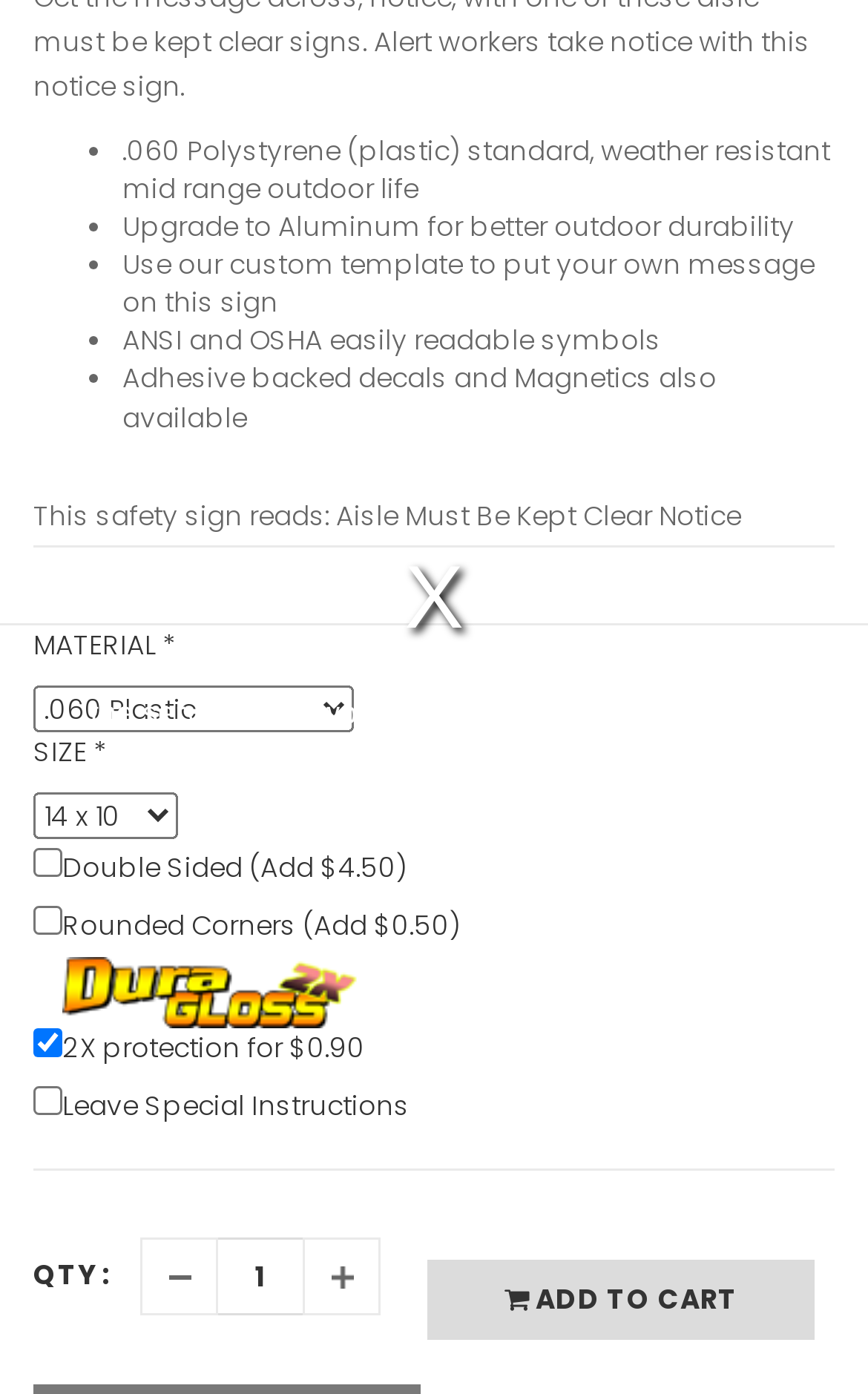What is the benefit of selecting the '2X protection' option?
Please use the visual content to give a single word or phrase answer.

Adds up to 30% longer life